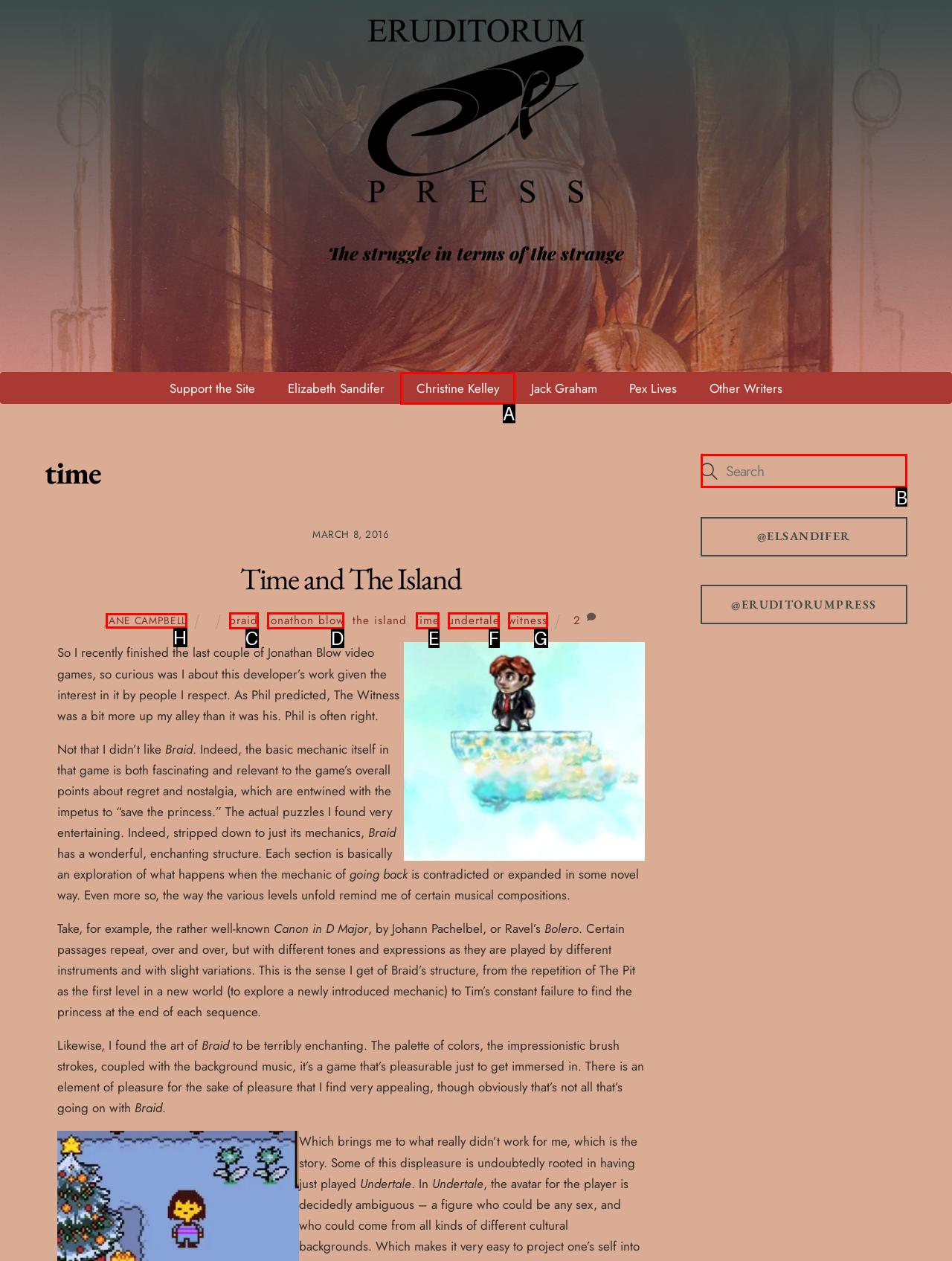From the given options, indicate the letter that corresponds to the action needed to complete this task: Click the 'Employee Management' link. Respond with only the letter.

None